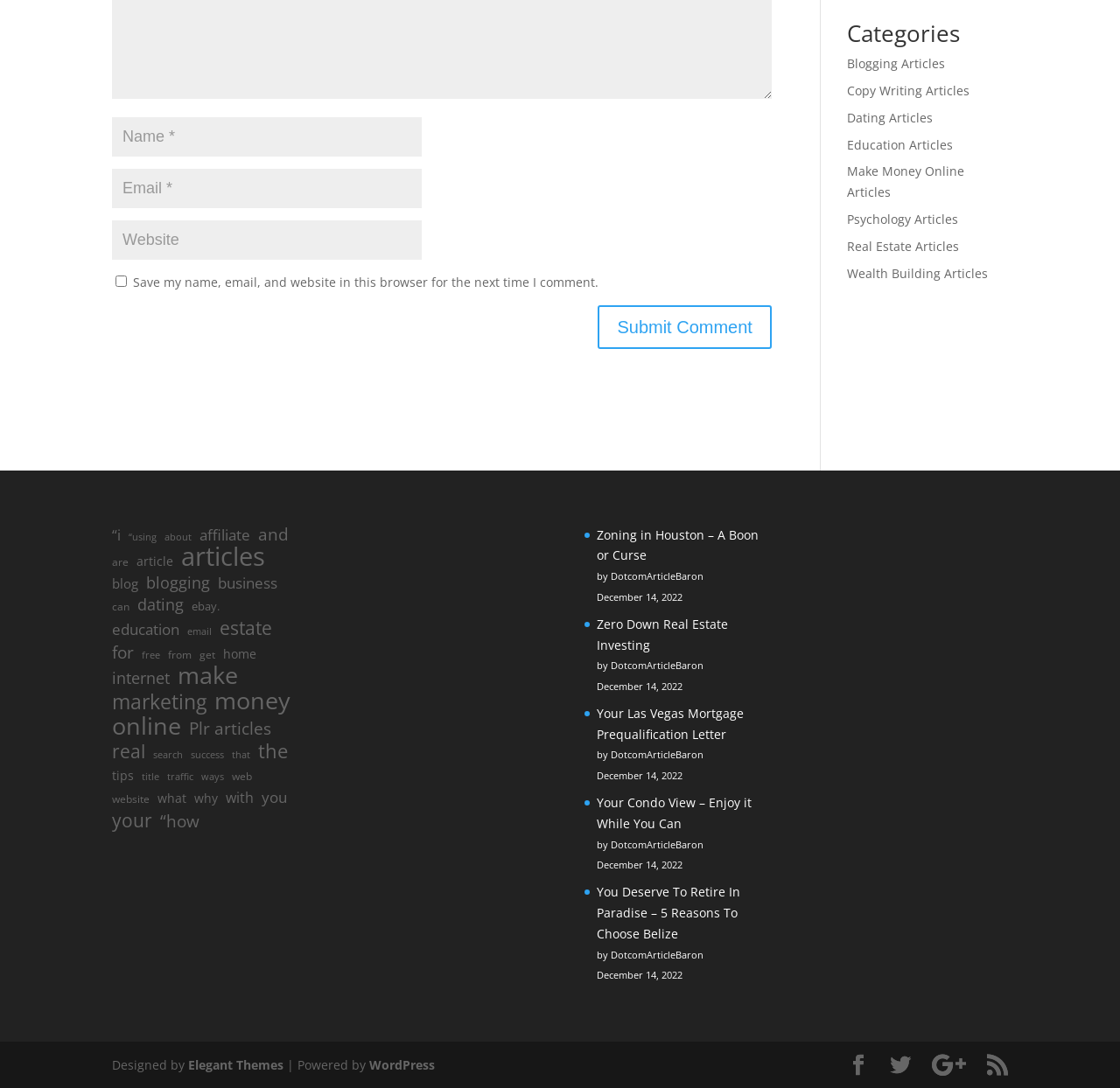Please identify the bounding box coordinates for the region that you need to click to follow this instruction: "Submit a comment".

[0.534, 0.281, 0.689, 0.321]